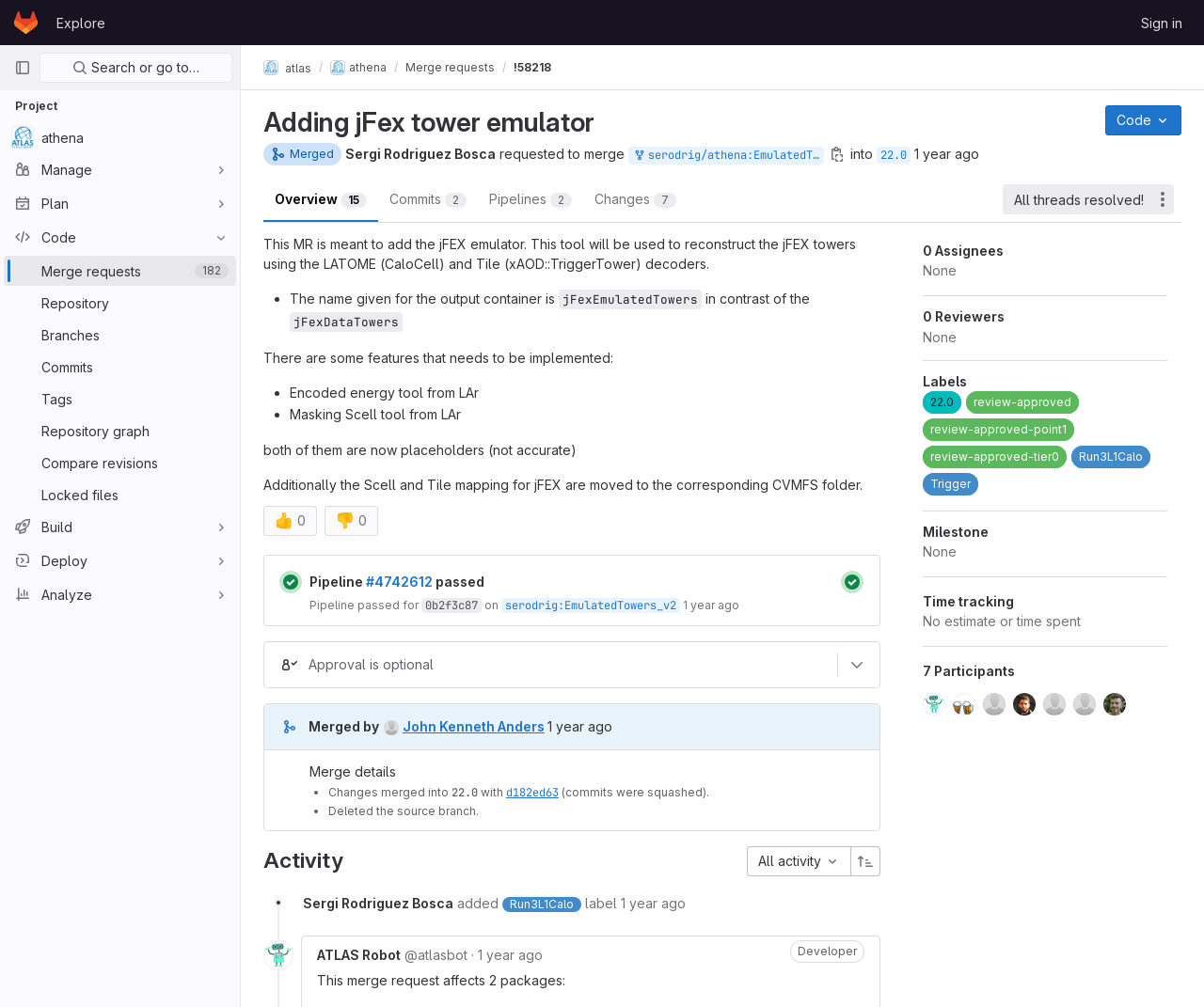Please specify the bounding box coordinates of the clickable region necessary for completing the following instruction: "View the pipeline status". The coordinates must consist of four float numbers between 0 and 1, i.e., [left, top, right, bottom].

[0.699, 0.567, 0.717, 0.589]